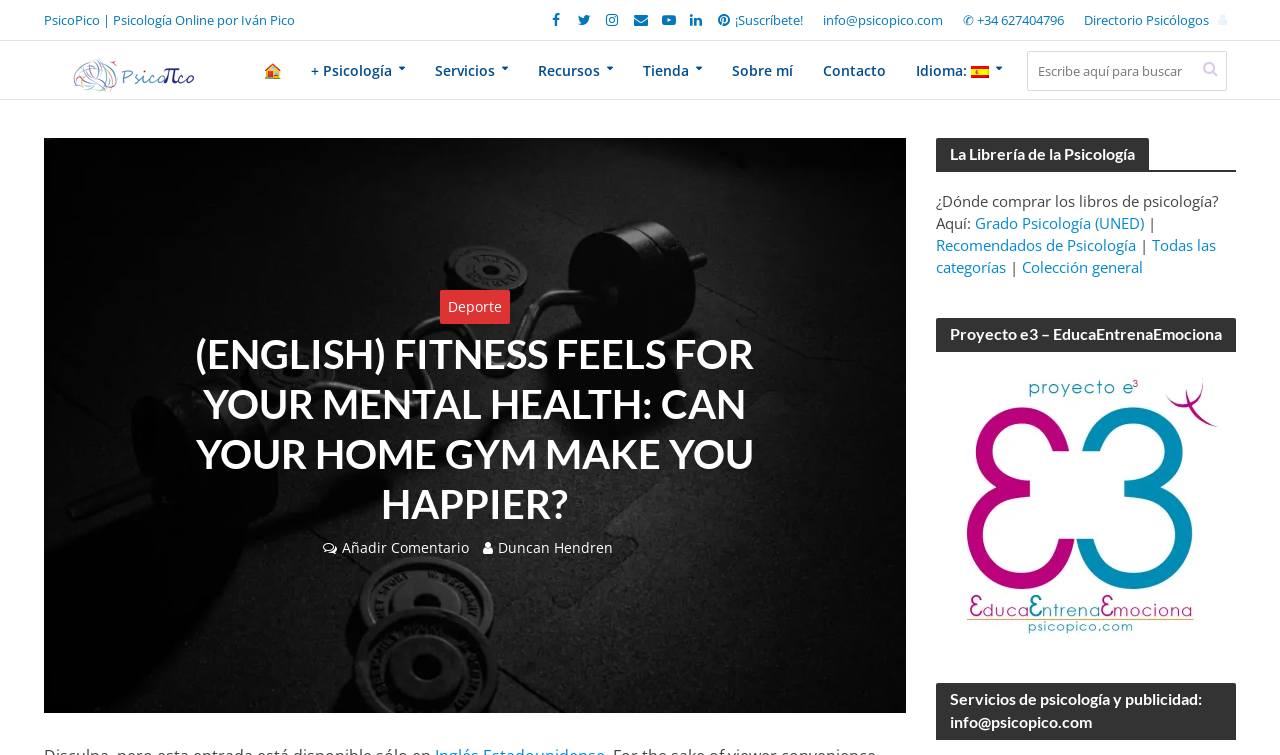Return the bounding box coordinates of the UI element that corresponds to this description: "Recomendados de Psicología". The coordinates must be given as four float numbers in the range of 0 and 1, [left, top, right, bottom].

[0.731, 0.311, 0.888, 0.338]